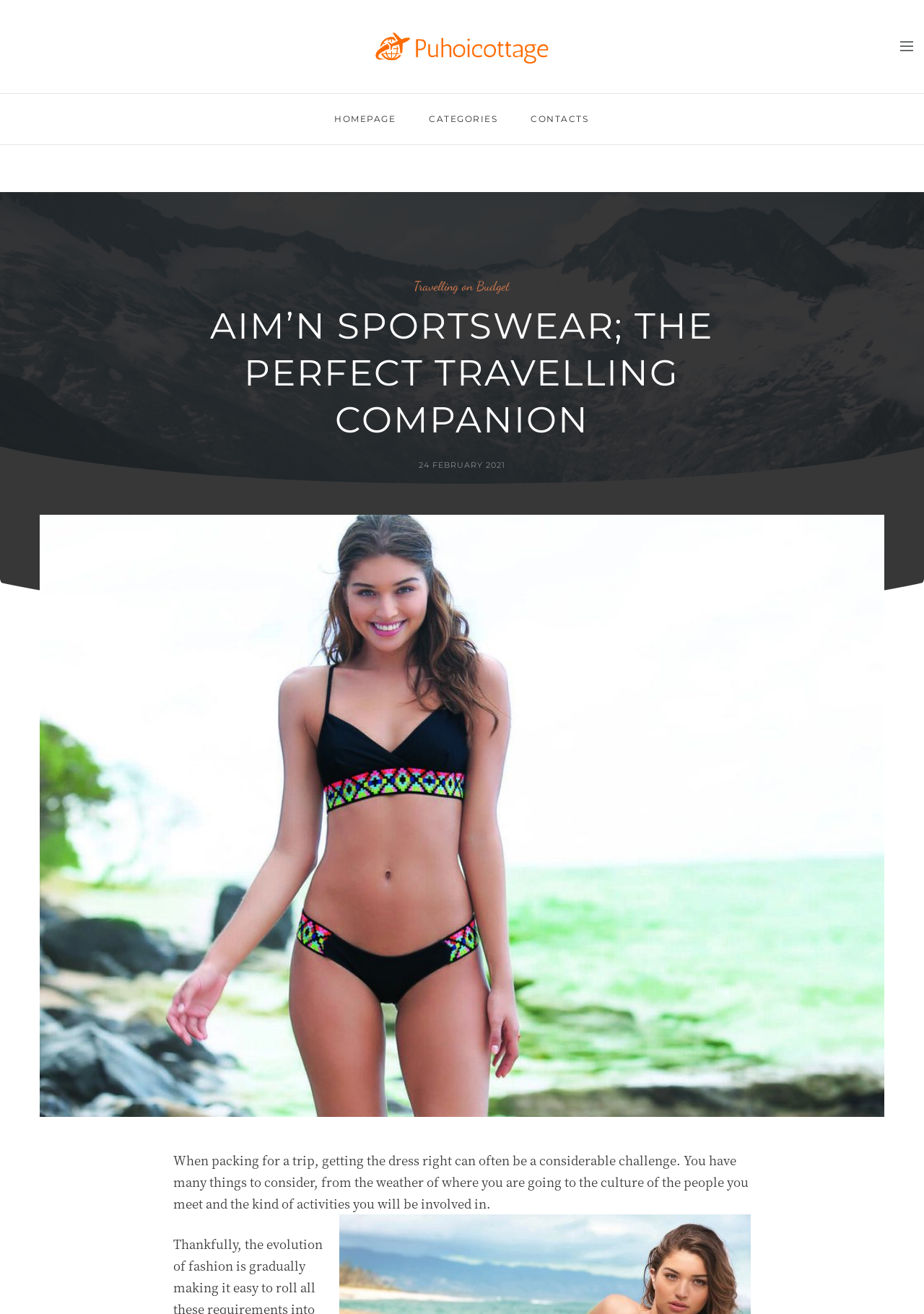Find the bounding box coordinates for the HTML element specified by: "Travelling on Budget".

[0.448, 0.212, 0.552, 0.224]